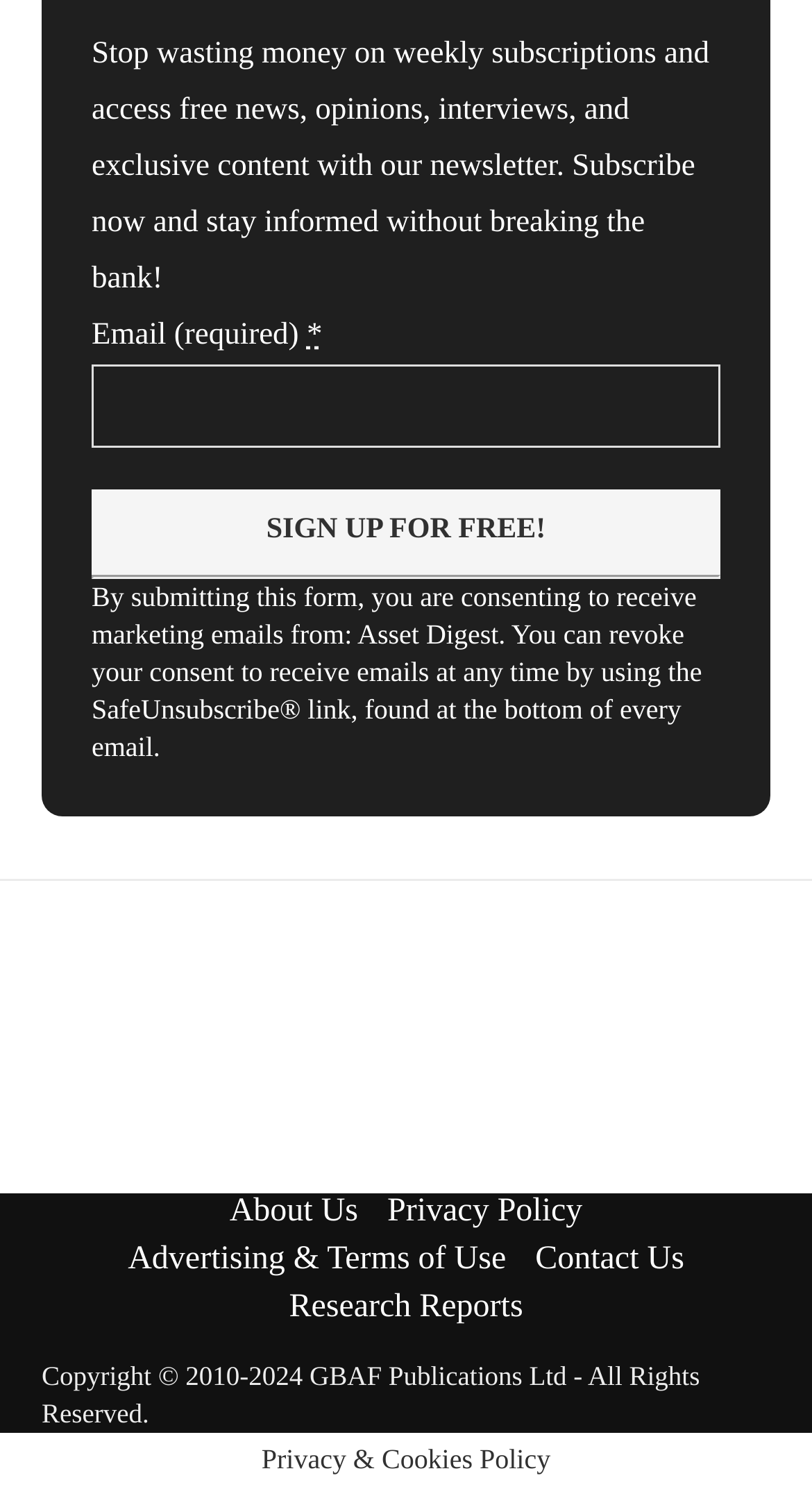Give a concise answer using one word or a phrase to the following question:
What is the purpose of the newsletter?

Access free news and exclusive content